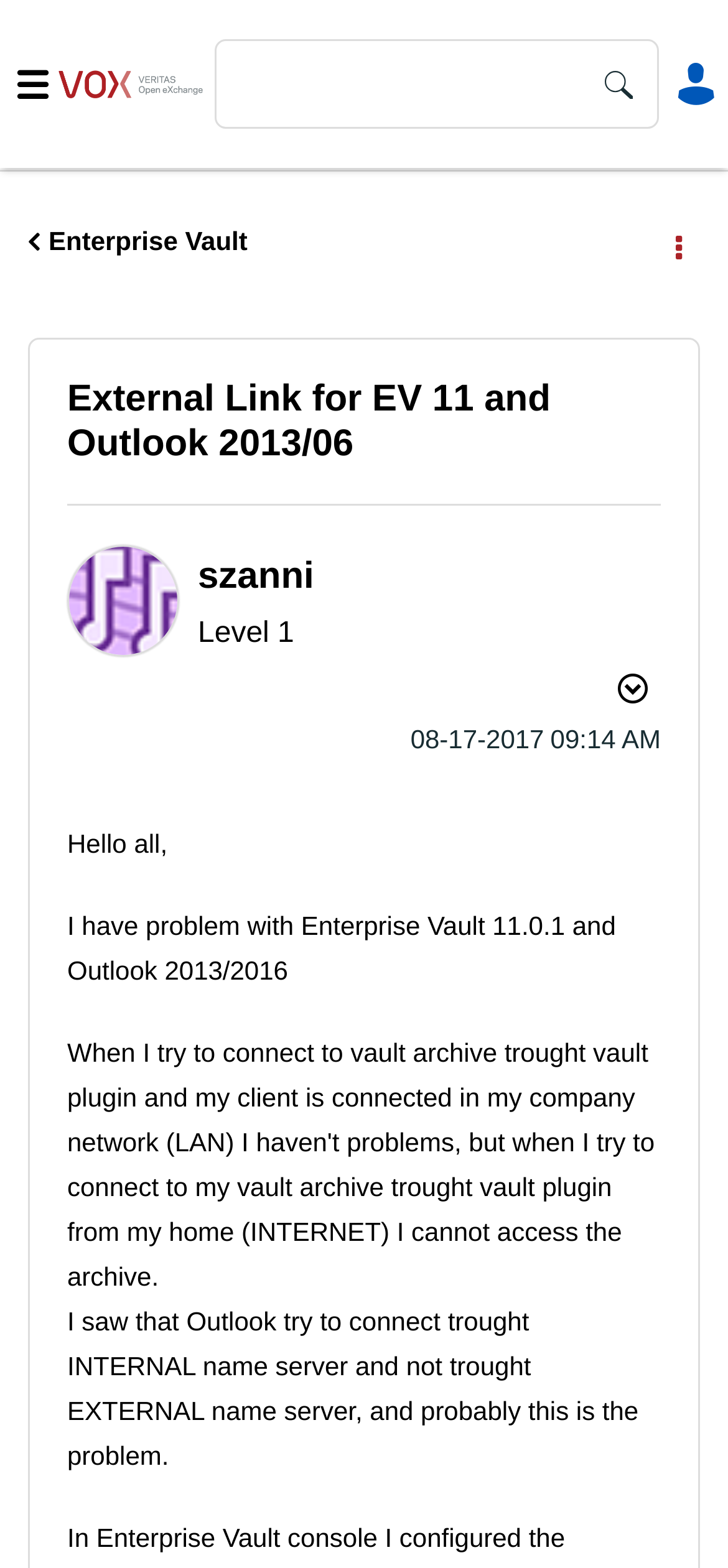Bounding box coordinates are specified in the format (top-left x, top-left y, bottom-right x, bottom-right y). All values are floating point numbers bounded between 0 and 1. Please provide the bounding box coordinate of the region this sentence describes: name="submitContext" value="Search"

[0.747, 0.026, 0.953, 0.081]